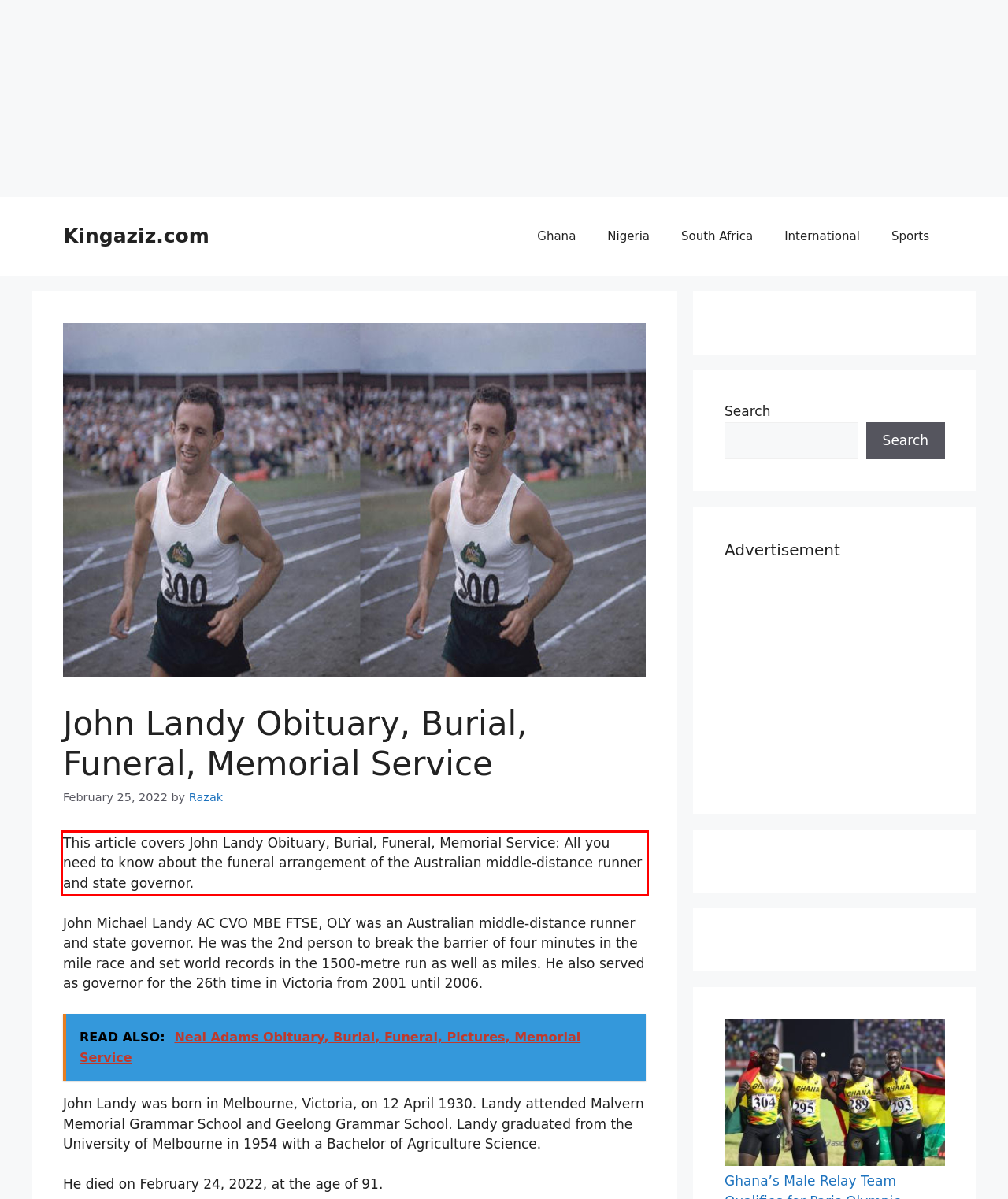You are provided with a screenshot of a webpage that includes a UI element enclosed in a red rectangle. Extract the text content inside this red rectangle.

This article covers John Landy Obituary, Burial, Funeral, Memorial Service: All you need to know about the funeral arrangement of the Australian middle-distance runner and state governor.